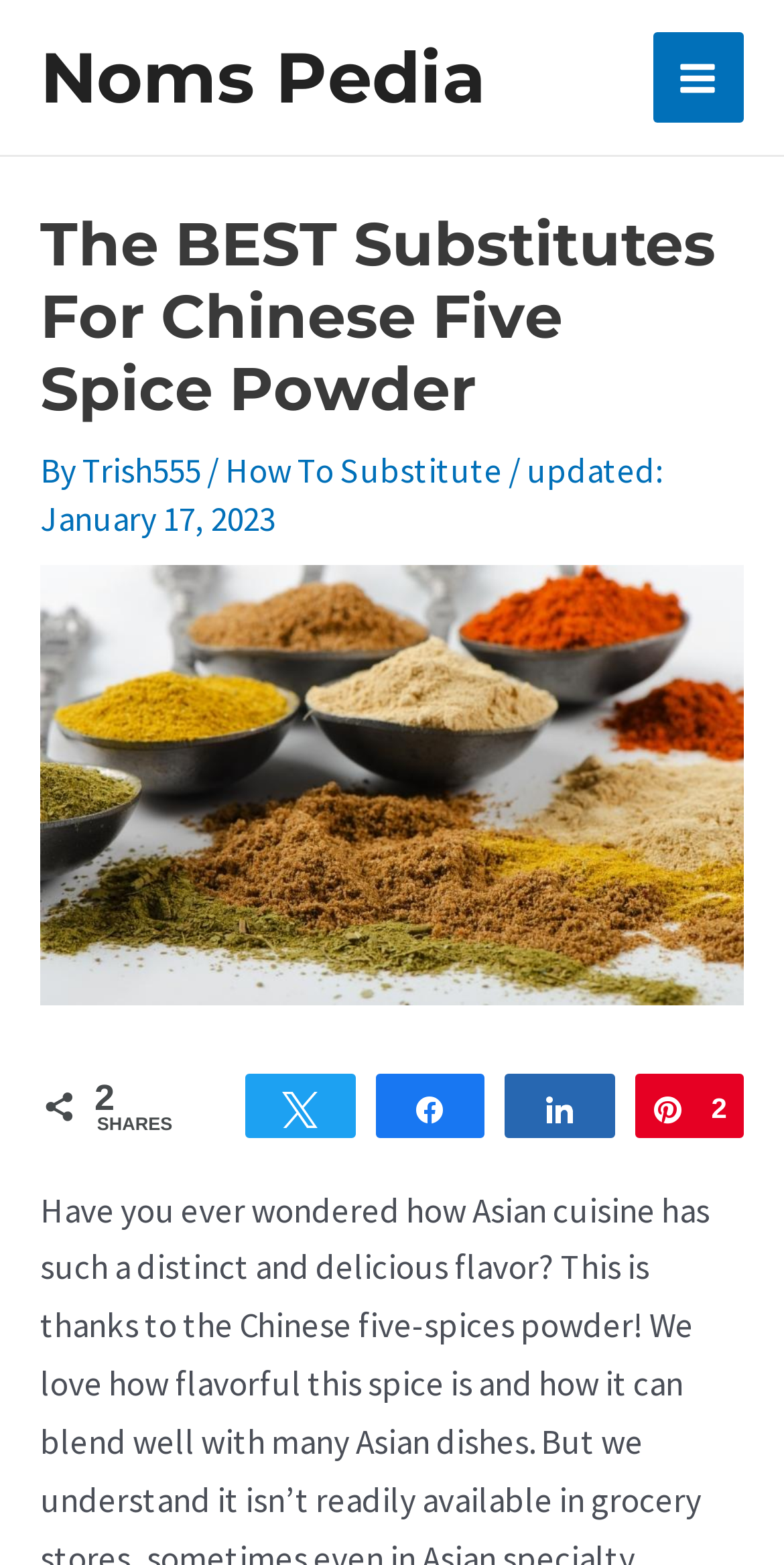Please find the bounding box coordinates of the element that must be clicked to perform the given instruction: "Read the news article dated January 25, 2024". The coordinates should be four float numbers from 0 to 1, i.e., [left, top, right, bottom].

None